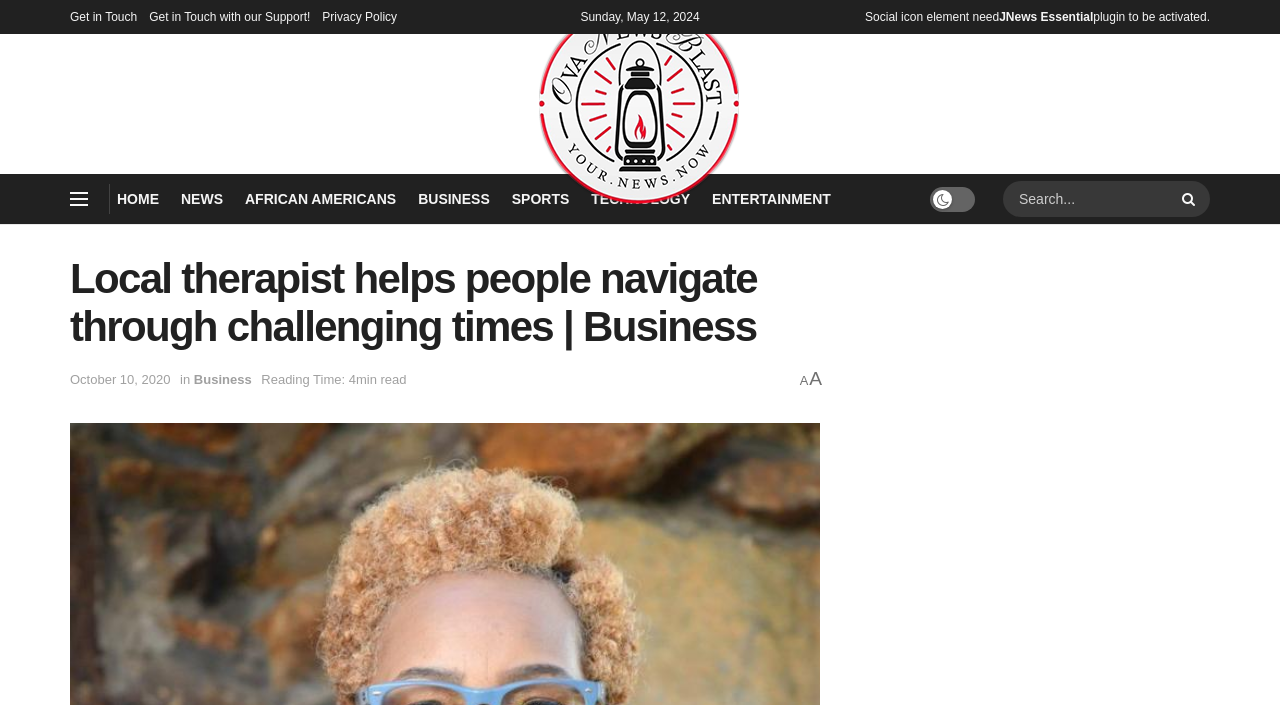Please examine the image and answer the question with a detailed explanation:
What is the date mentioned at the top of the page?

I found the date 'Sunday, May 12, 2024' at the top of the page, which is mentioned in a static text element.